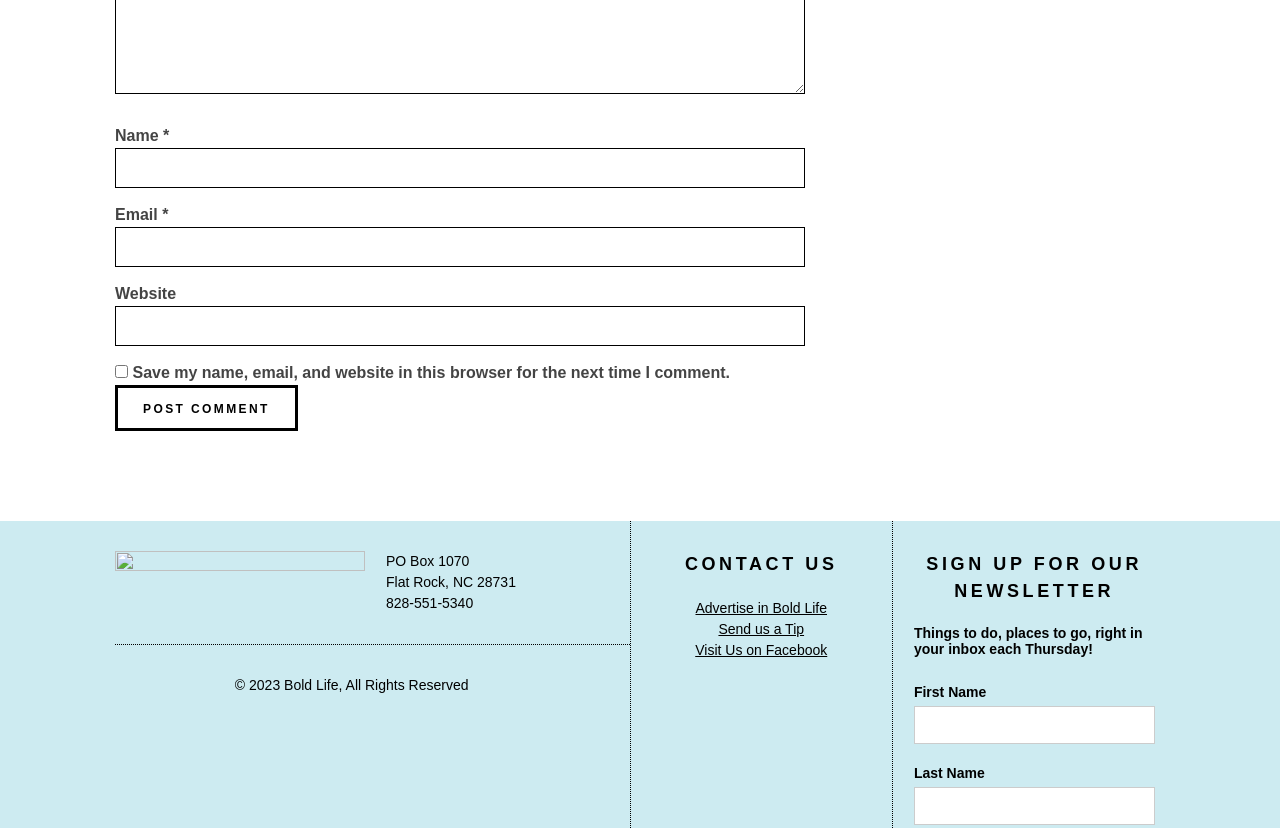Pinpoint the bounding box coordinates of the element to be clicked to execute the instruction: "Enter your first name for the newsletter".

[0.714, 0.853, 0.902, 0.899]